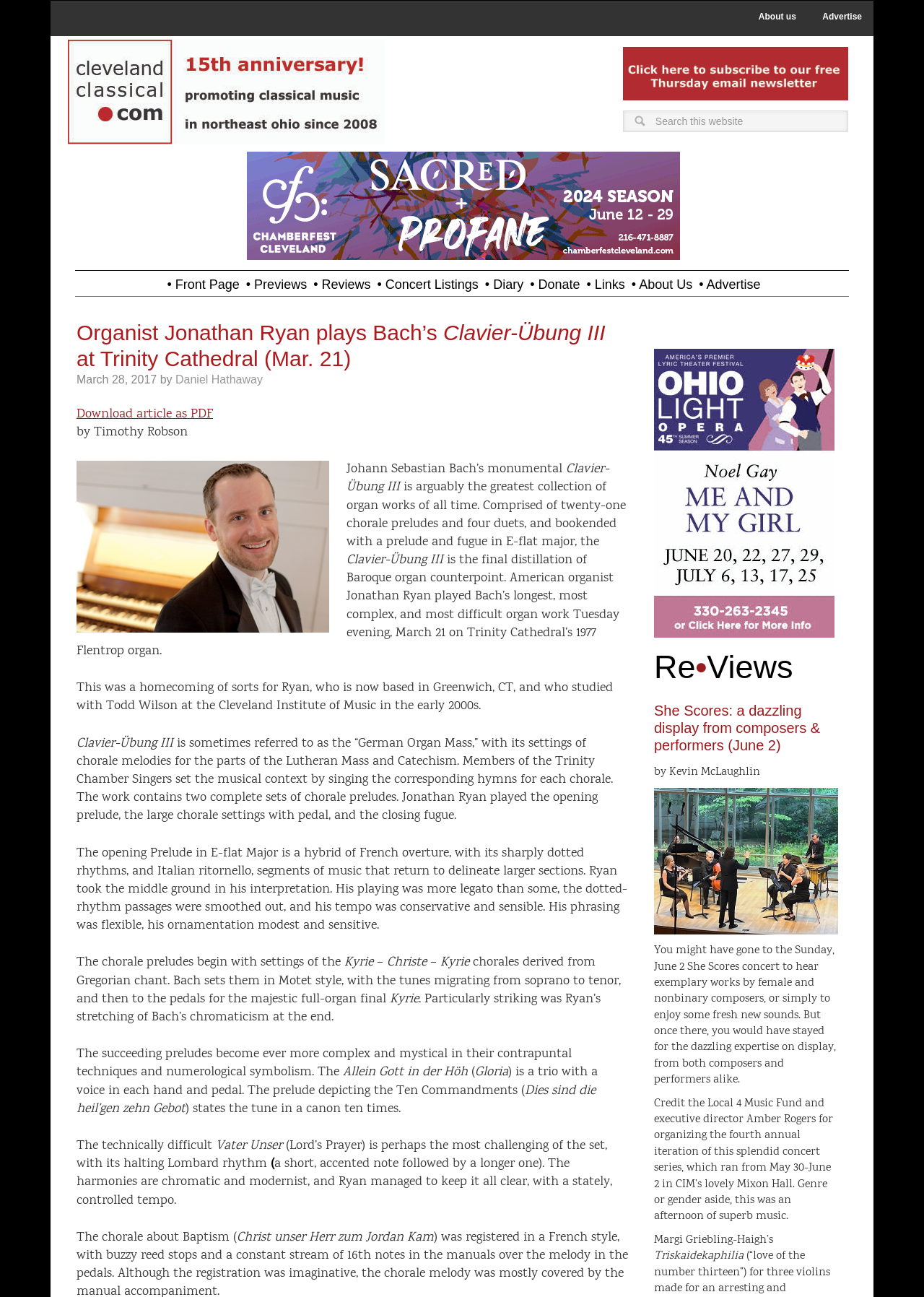Please find the bounding box coordinates for the clickable element needed to perform this instruction: "Check out the Re•Views section".

[0.708, 0.499, 0.907, 0.529]